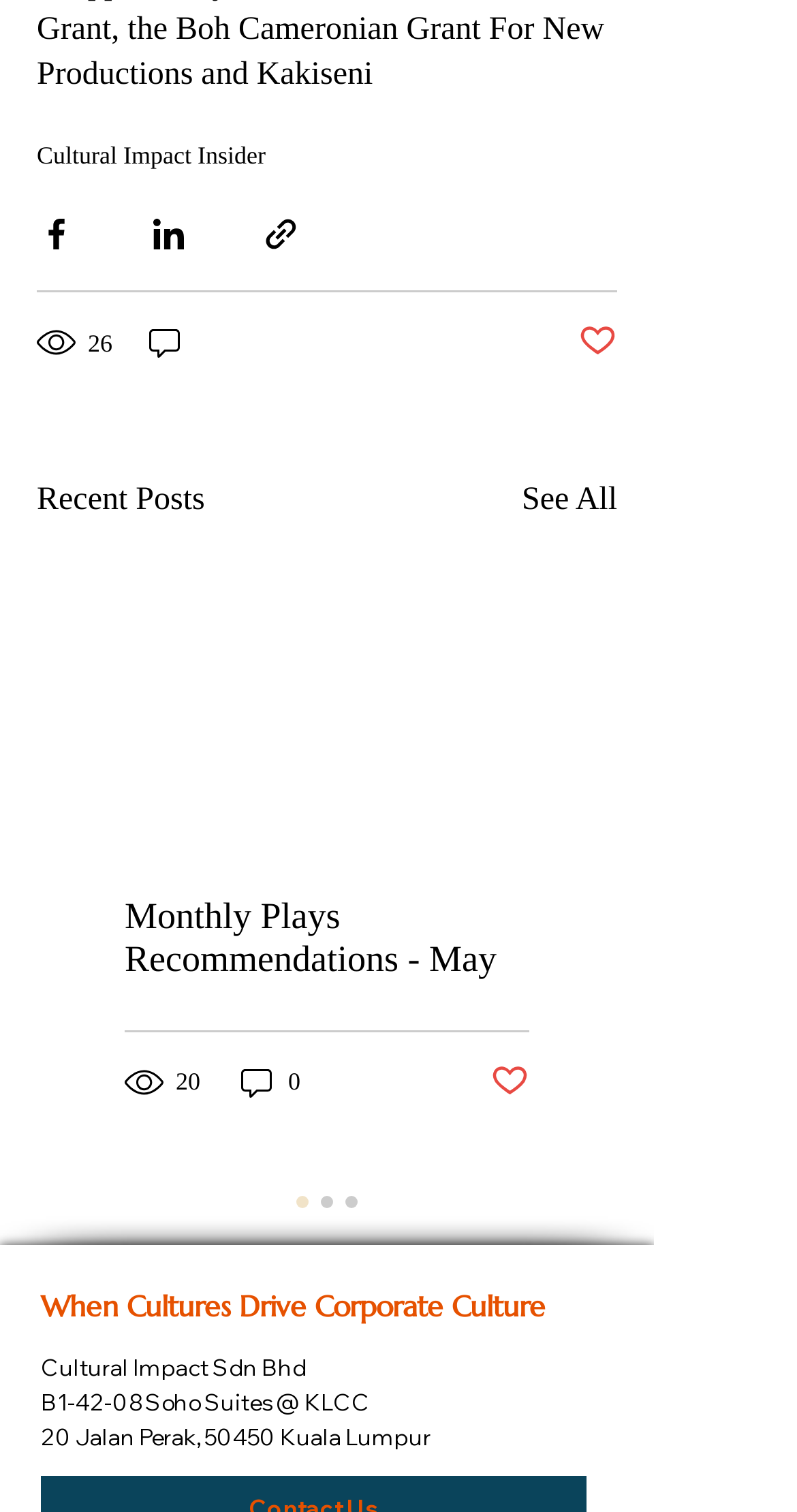Locate the bounding box coordinates of the element that needs to be clicked to carry out the instruction: "Subscribe to the newsletter". The coordinates should be given as four float numbers ranging from 0 to 1, i.e., [left, top, right, bottom].

None